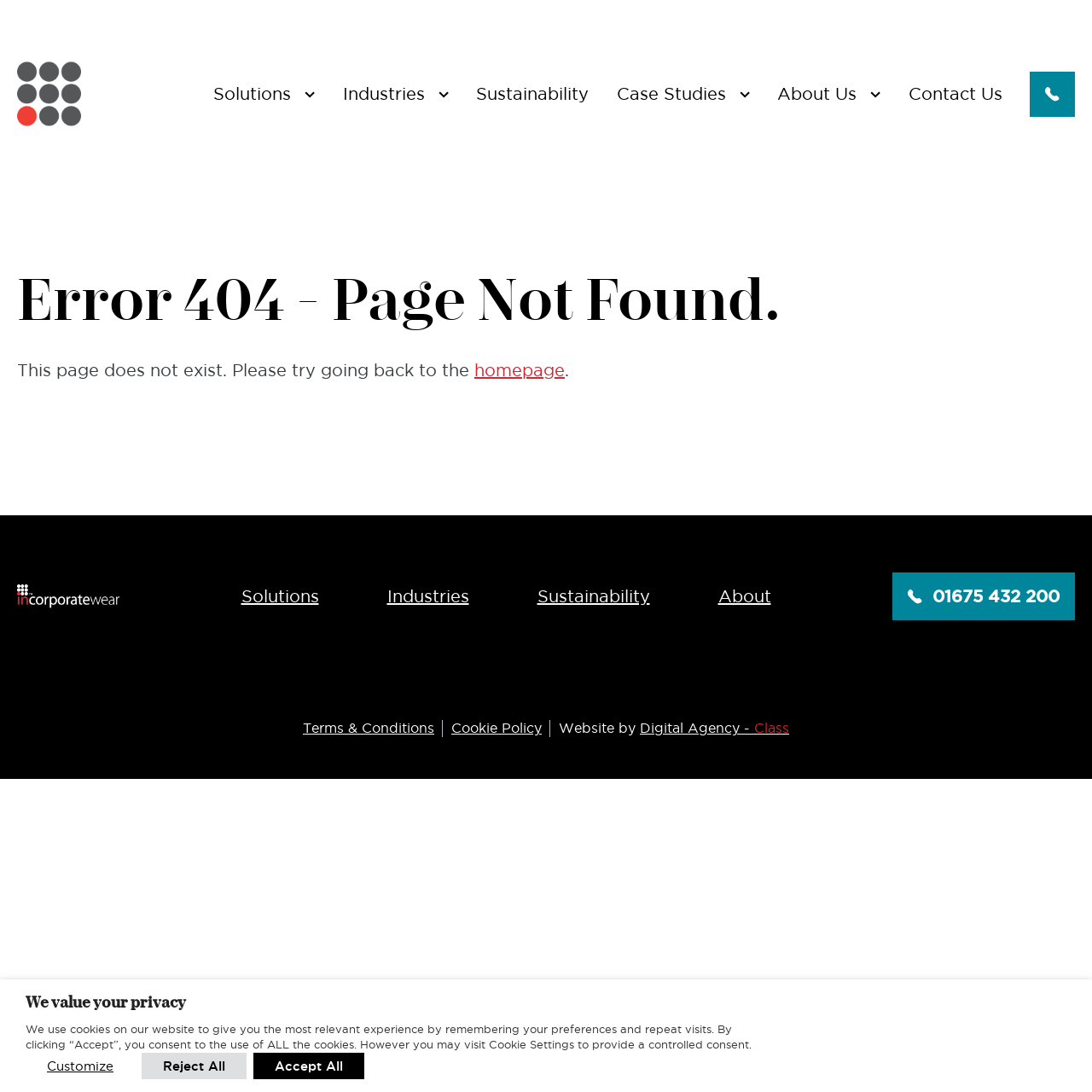Determine the bounding box coordinates of the region that needs to be clicked to achieve the task: "view solutions".

[0.539, 0.581, 0.77, 0.631]